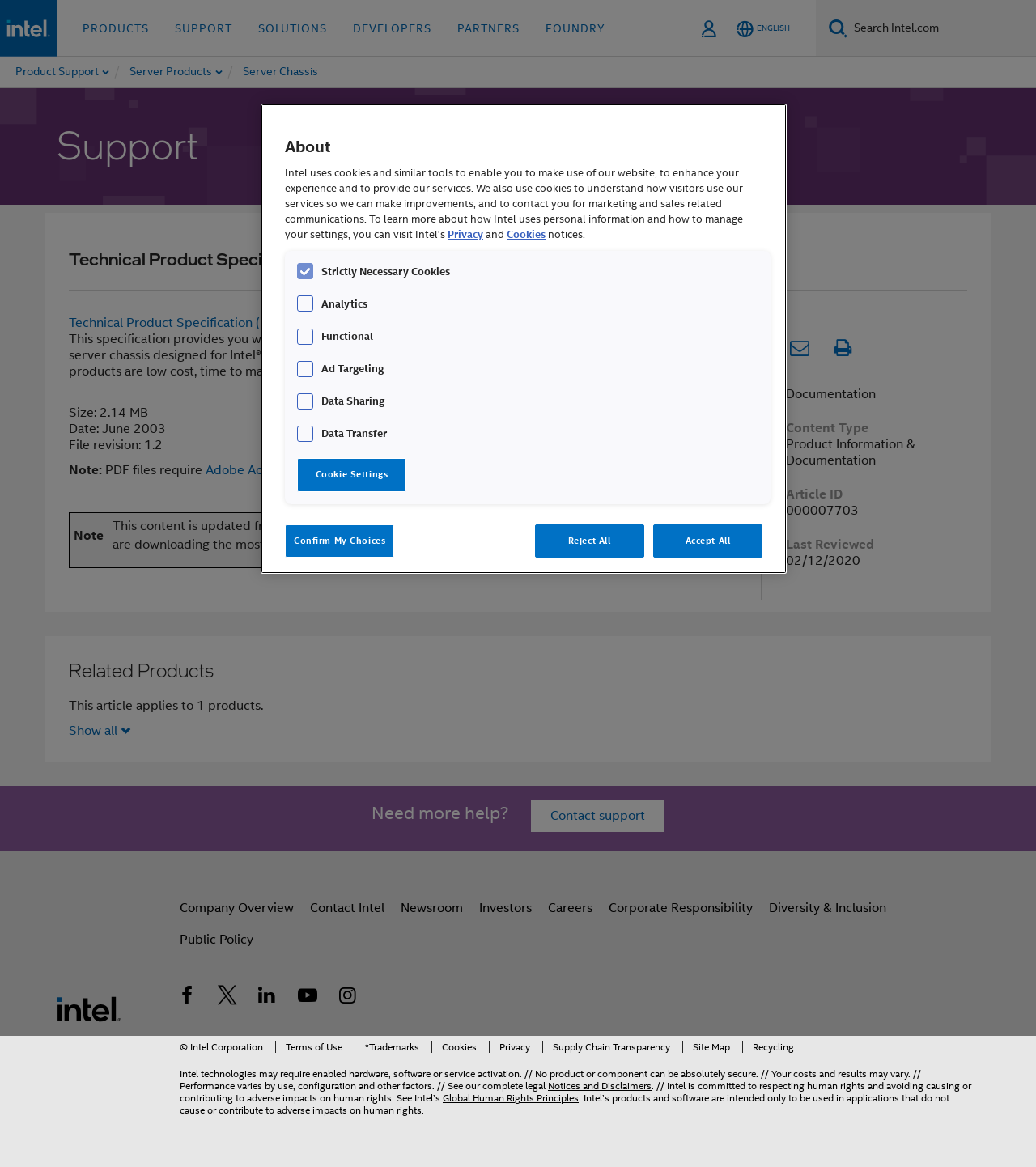Using the webpage screenshot and the element description Support, determine the bounding box coordinates. Specify the coordinates in the format (top-left x, top-left y, bottom-right x, bottom-right y) with values ranging from 0 to 1.

[0.162, 0.0, 0.23, 0.049]